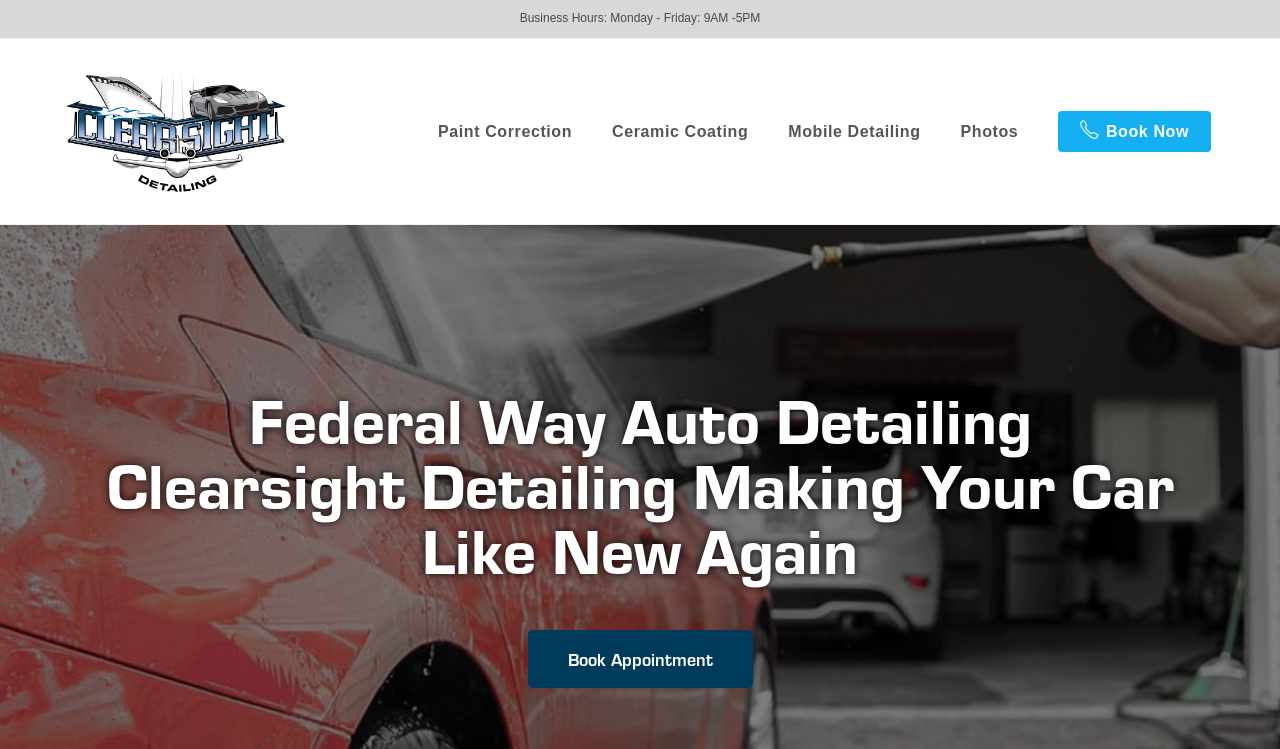Bounding box coordinates are to be given in the format (top-left x, top-left y, bottom-right x, bottom-right y). All values must be floating point numbers between 0 and 1. Provide the bounding box coordinate for the UI element described as: Photos

[0.735, 0.052, 0.811, 0.299]